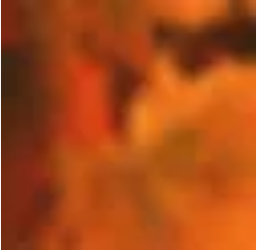Convey all the details present in the image.

The image titled "coffin.jpg" captures a poignant and emotionally charged moment, likely associated with remembrance and farewell. The warm, blurred tones create a somber yet reflective atmosphere, resonating with themes of loss and love. The context suggests a tribute, as it accompanies heartfelt messages expressing love and gratitude towards a father figure. Phrases like "I will always love and miss you until we meet again" and "Your strength gives me a sense of protection" indicate deep emotional connections and cherished memories. This visual element enhances the overall tribute, serving as a significant reminder of a loved one's enduring influence and the bond shared.